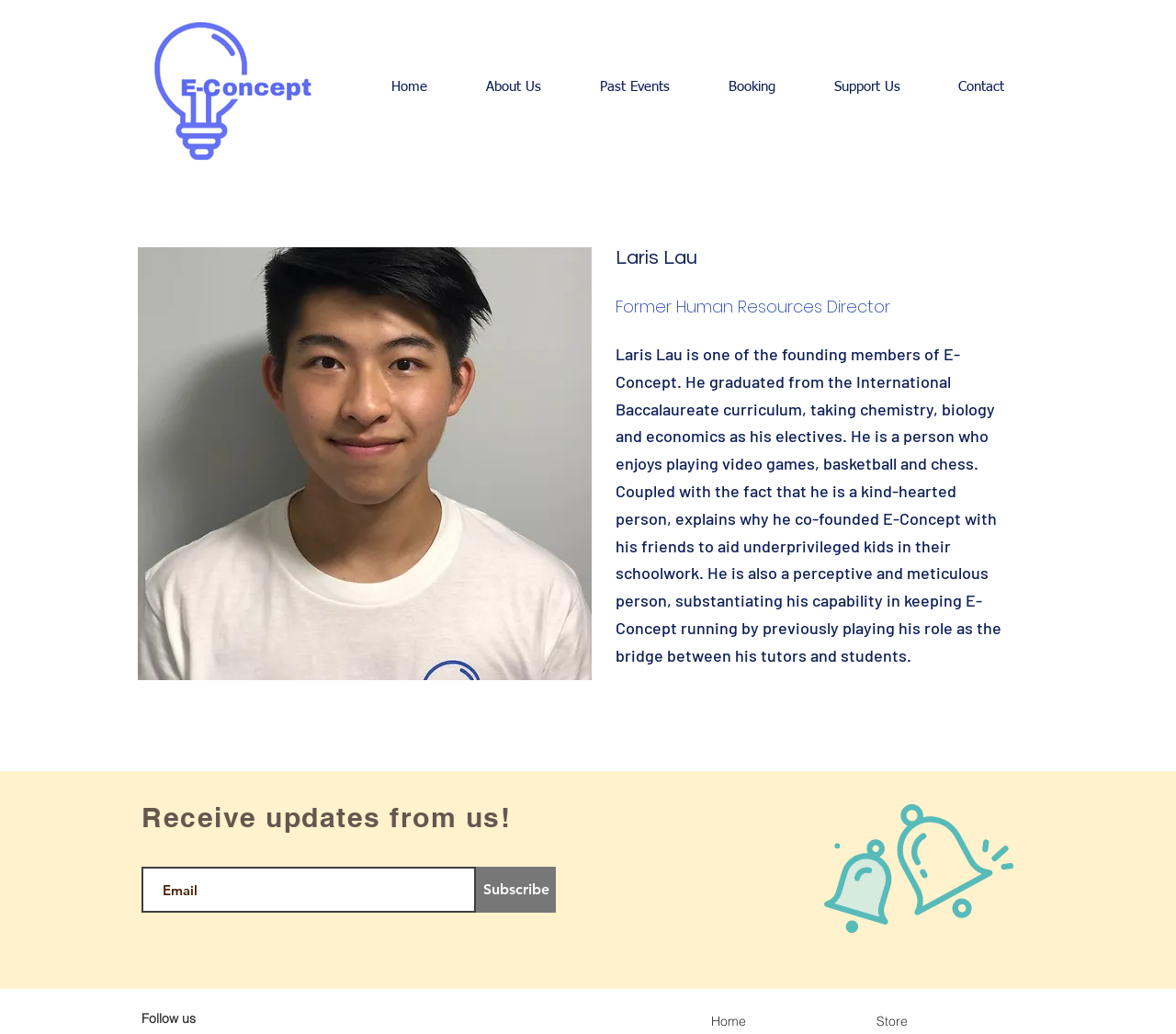Using the provided description Past Events, find the bounding box coordinates for the UI element. Provide the coordinates in (top-left x, top-left y, bottom-right x, bottom-right y) format, ensuring all values are between 0 and 1.

[0.485, 0.071, 0.595, 0.098]